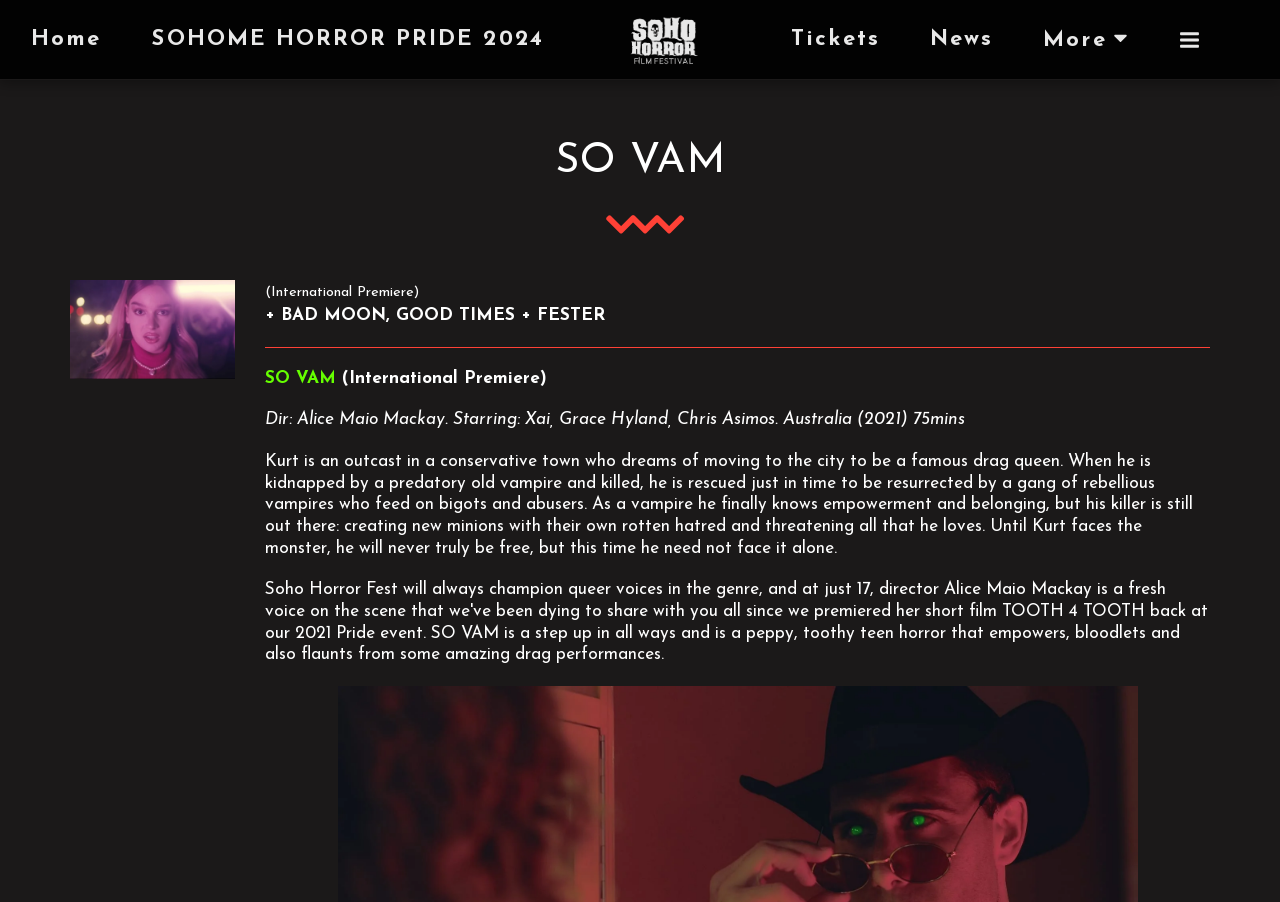Identify the bounding box of the UI element that matches this description: "SOHOME HORROR PRIDE 2024".

[0.107, 0.019, 0.437, 0.068]